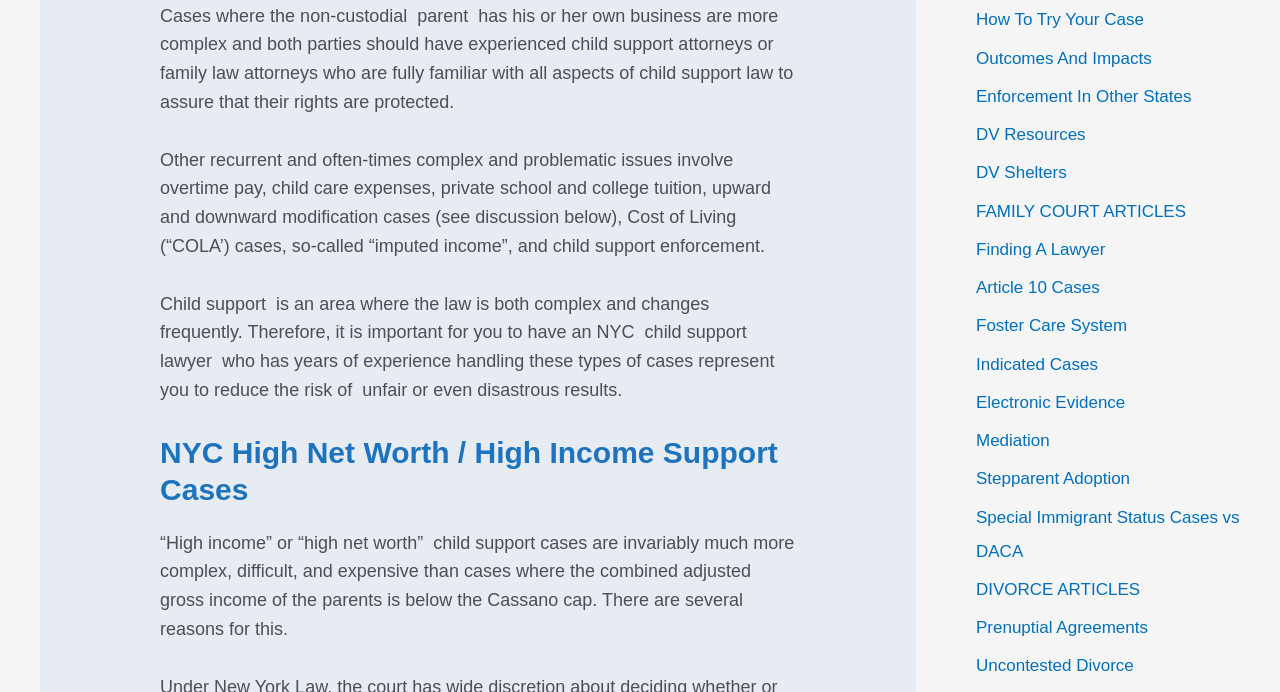Identify the bounding box coordinates of the part that should be clicked to carry out this instruction: "Visit 'FAMILY COURT ARTICLES'".

[0.762, 0.291, 0.927, 0.319]